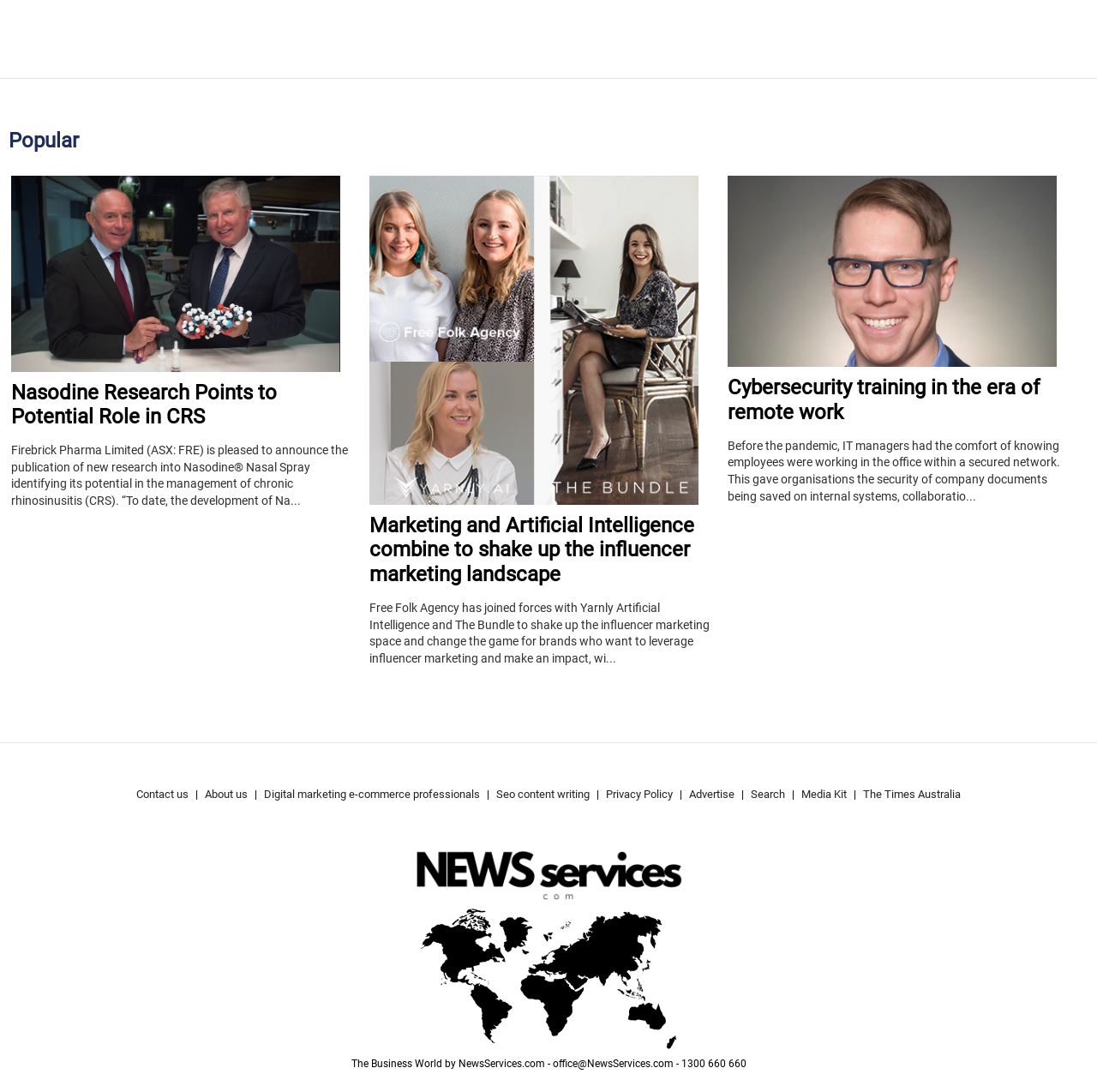Determine the bounding box coordinates of the element that should be clicked to execute the following command: "Search".

[0.684, 0.716, 0.716, 0.739]